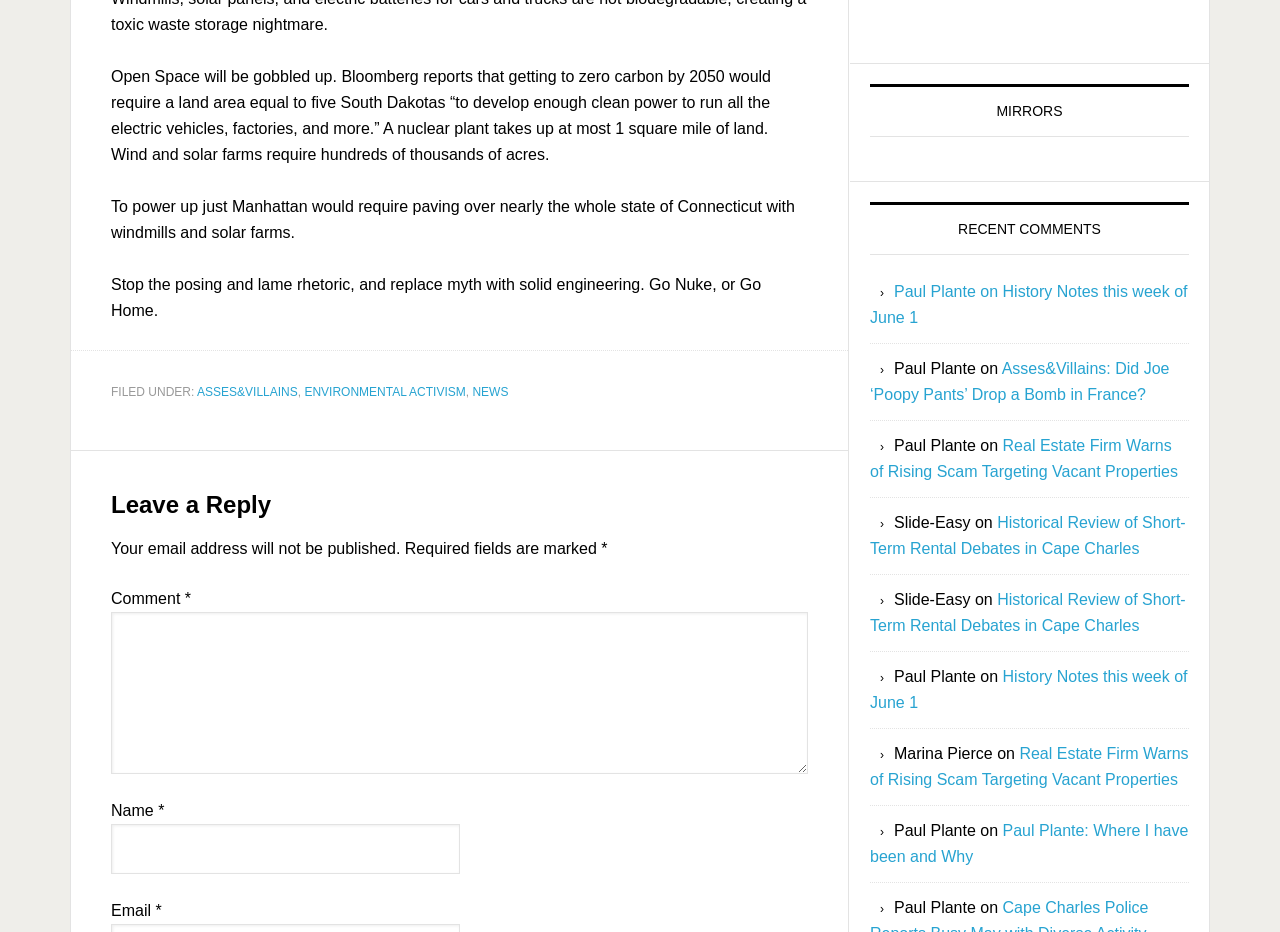Return the bounding box coordinates of the UI element that corresponds to this description: "Asses&Villains". The coordinates must be given as four float numbers in the range of 0 and 1, [left, top, right, bottom].

[0.154, 0.413, 0.233, 0.428]